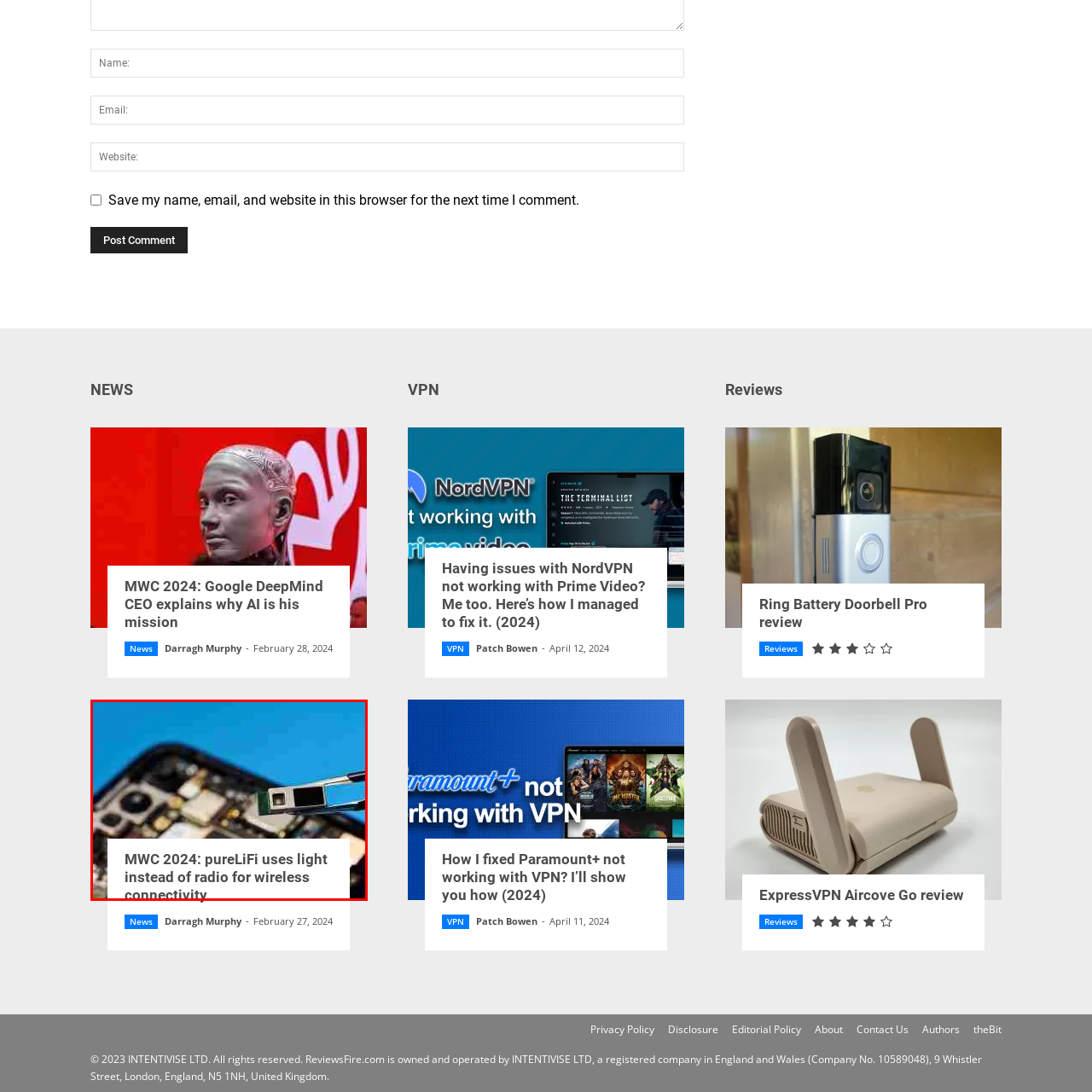Examine the image within the red border and provide a concise answer: What is the background of the image?

A blurred smartphone circuit board